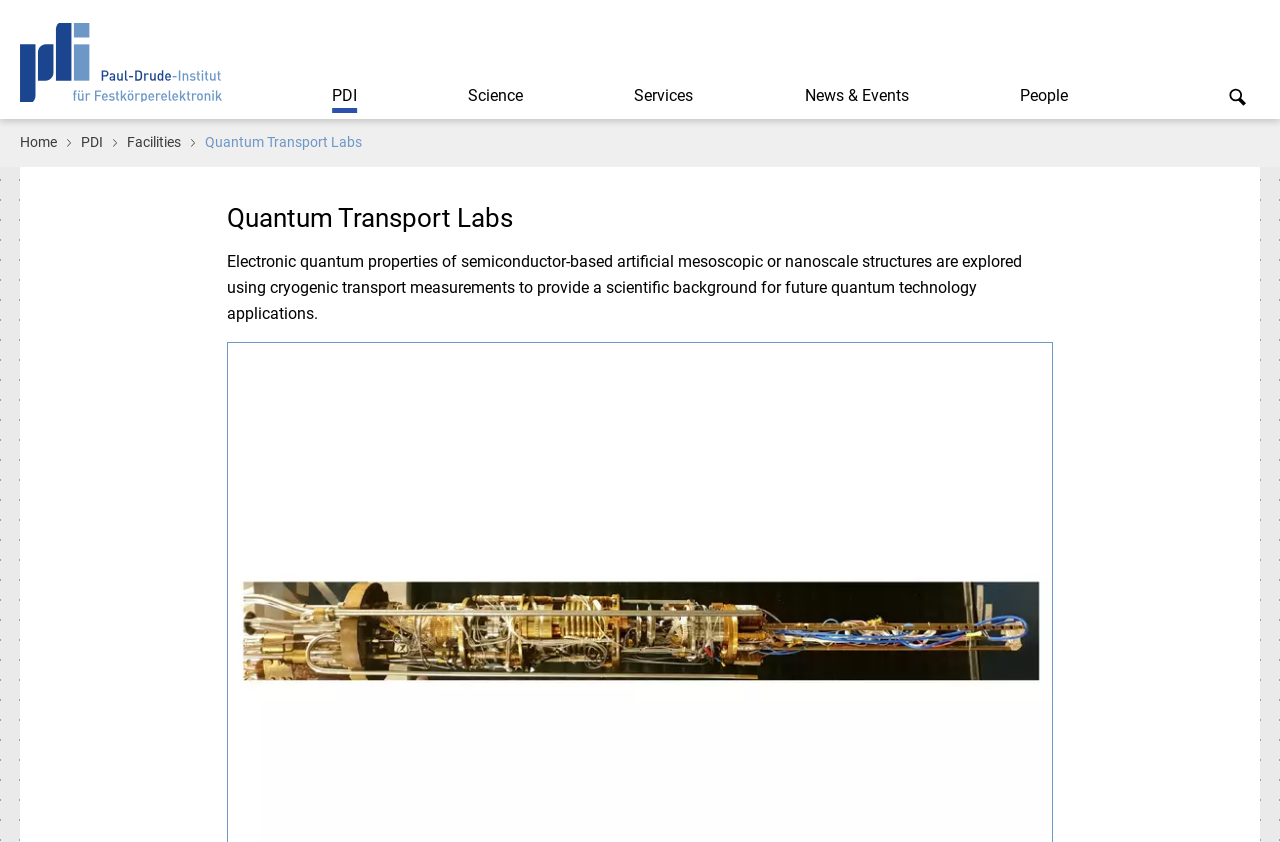Explain the contents of the webpage comprehensively.

The webpage is about the Facility of the Paul-Drude-Institut für Festkörperelektronik. At the top left, there is a link to the institute's homepage, followed by a link to the "PDI" section, and then a link to the "Facilities" section. 

Below these links, there are six main navigation links: "Paul-Drude-Institut für Festkörperelektronik", "PDI", "Science", "Services", "News & Events", and "People", which are evenly spaced and span across the top of the page. 

On the top right, there is an unchecked checkbox labeled "Open Search". 

The main content of the page is about the "Quantum Transport Labs" facility. The title "Quantum Transport Labs" is prominently displayed, and below it, there is a paragraph describing the research focus of the lab, which involves exploring electronic quantum properties of semiconductor-based artificial mesoscopic or nanoscale structures using cryogenic transport measurements.